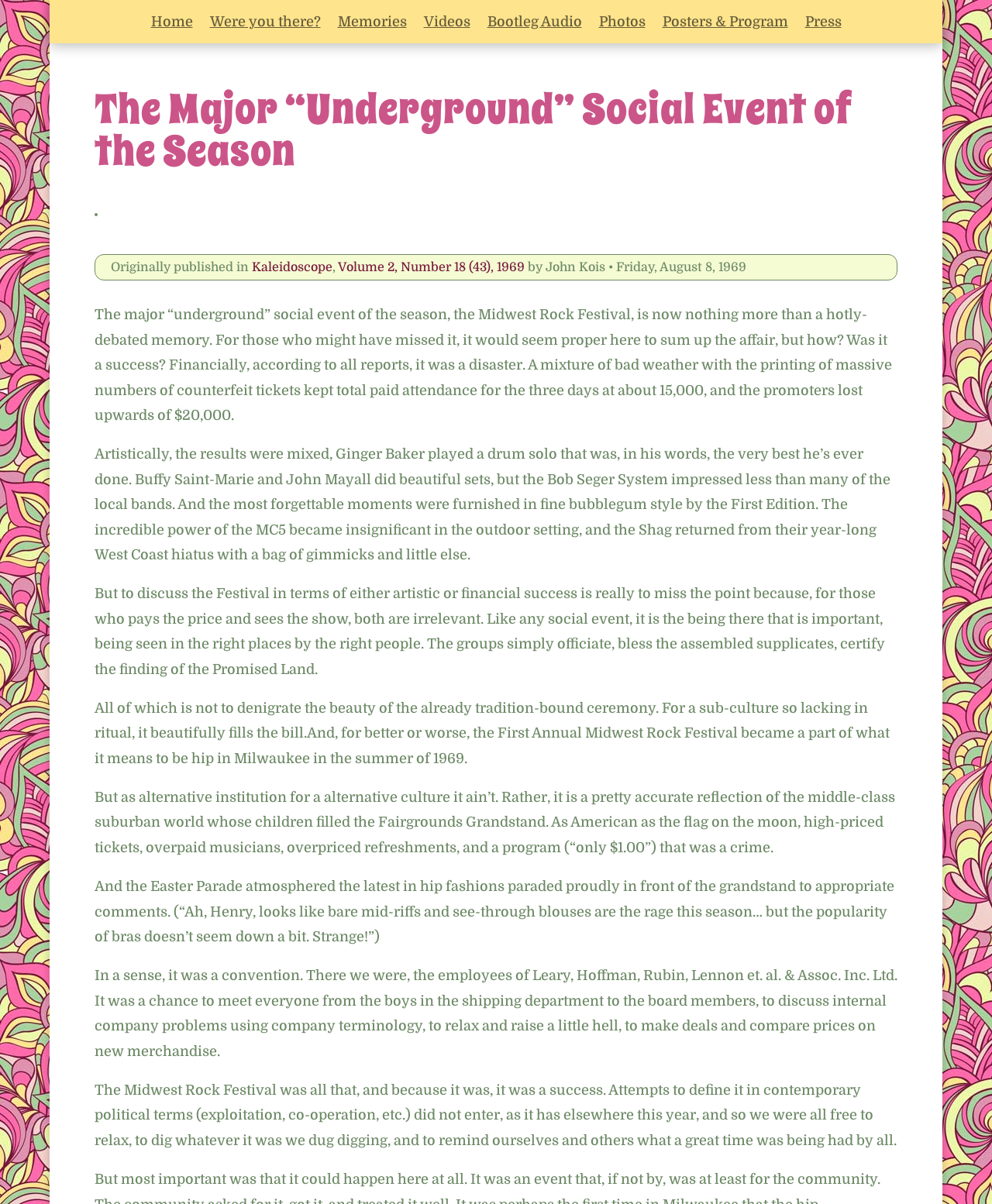Determine the bounding box coordinates of the clickable area required to perform the following instruction: "Click on the 'Home' link". The coordinates should be represented as four float numbers between 0 and 1: [left, top, right, bottom].

[0.152, 0.013, 0.194, 0.028]